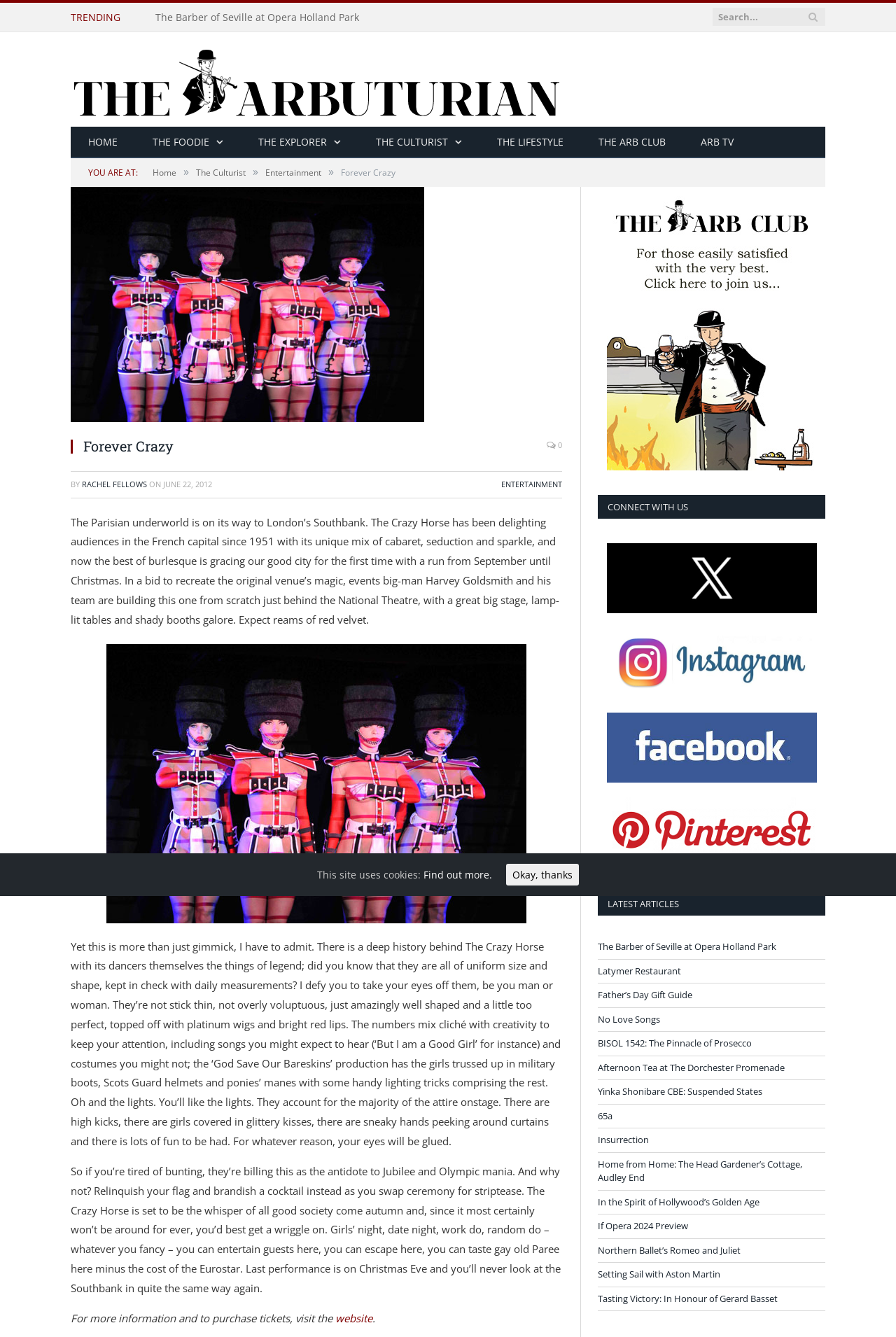Find the bounding box of the UI element described as: "Father’s Day Gift Guide". The bounding box coordinates should be given as four float values between 0 and 1, i.e., [left, top, right, bottom].

[0.667, 0.739, 0.773, 0.749]